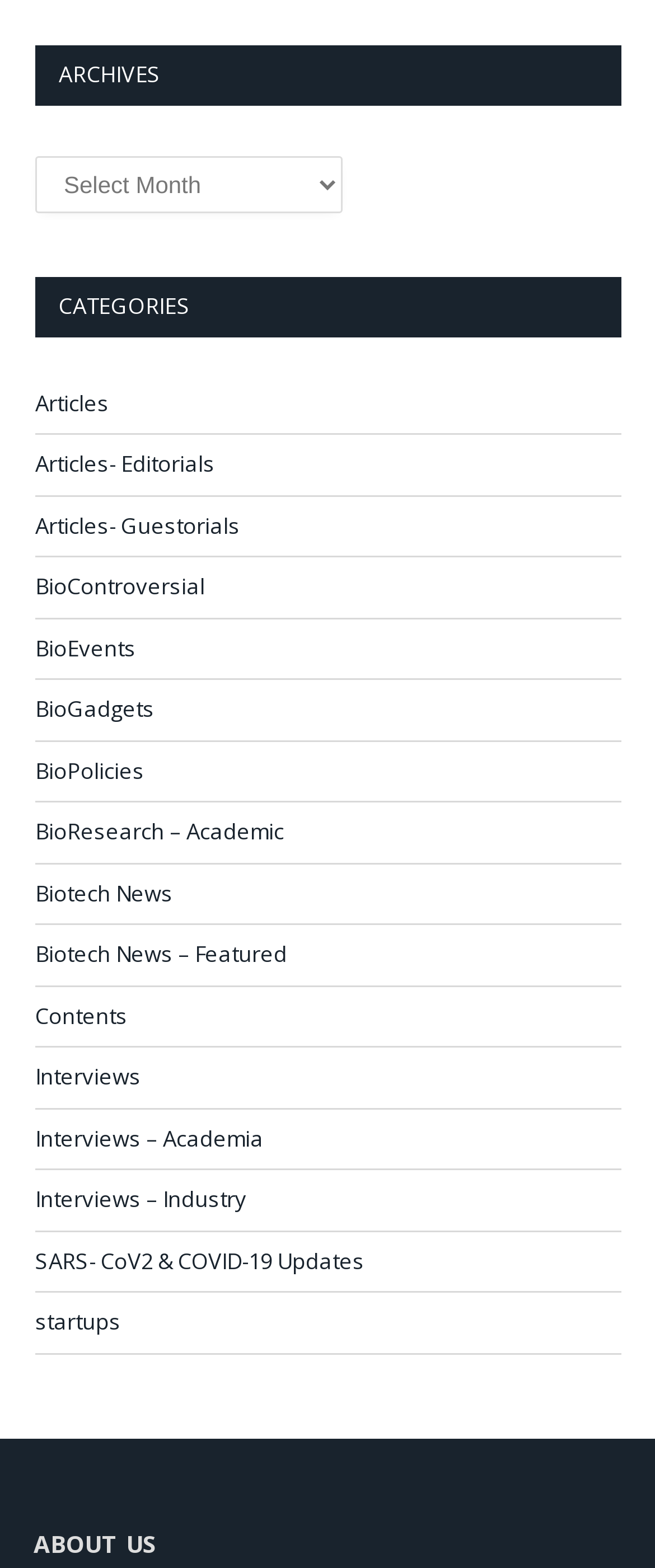Can you find the bounding box coordinates for the element that needs to be clicked to execute this instruction: "Learn about biotech news"? The coordinates should be given as four float numbers between 0 and 1, i.e., [left, top, right, bottom].

[0.054, 0.559, 0.264, 0.58]